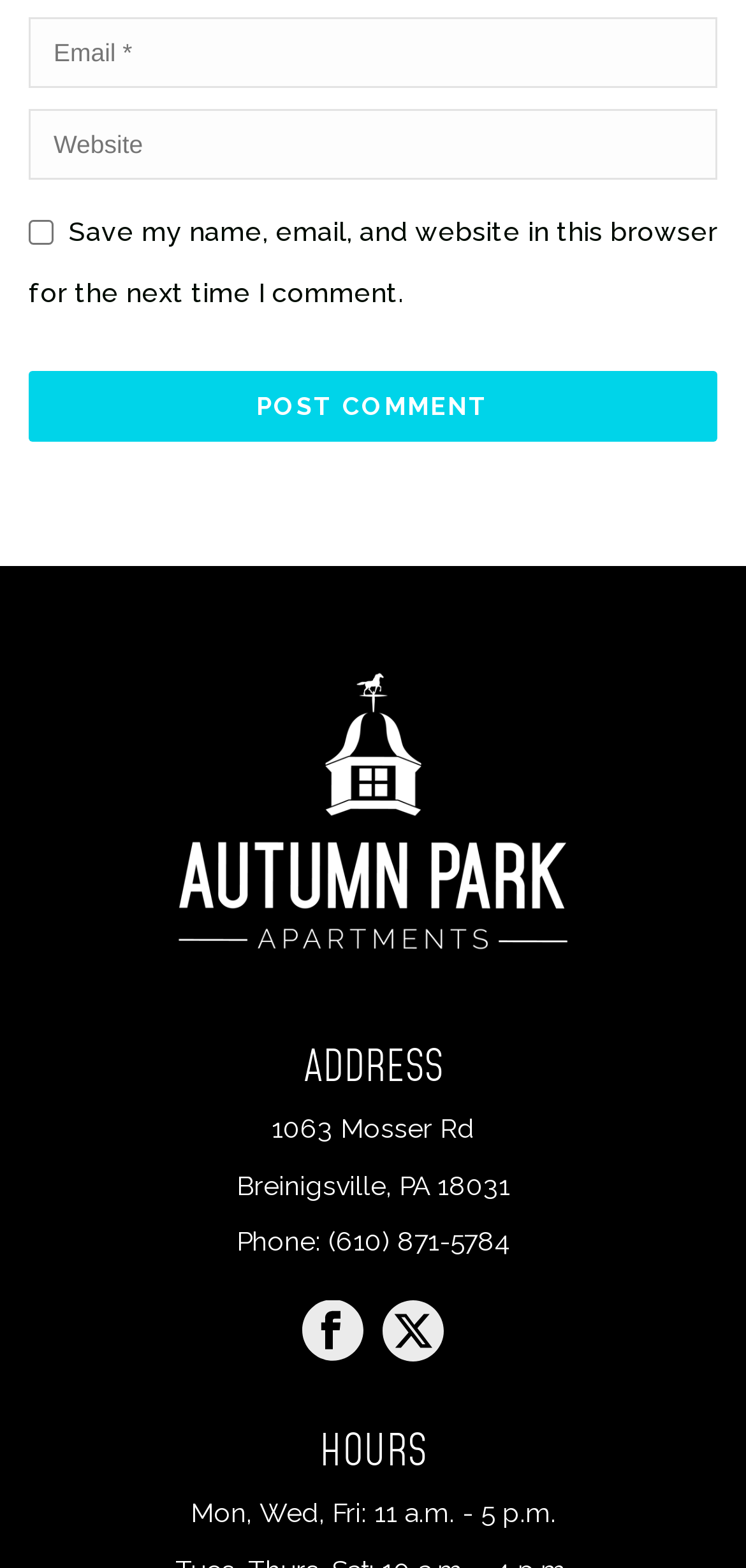Respond with a single word or phrase:
What are the hours of operation on Monday, Wednesday, and Friday?

11 a.m. - 5 p.m.